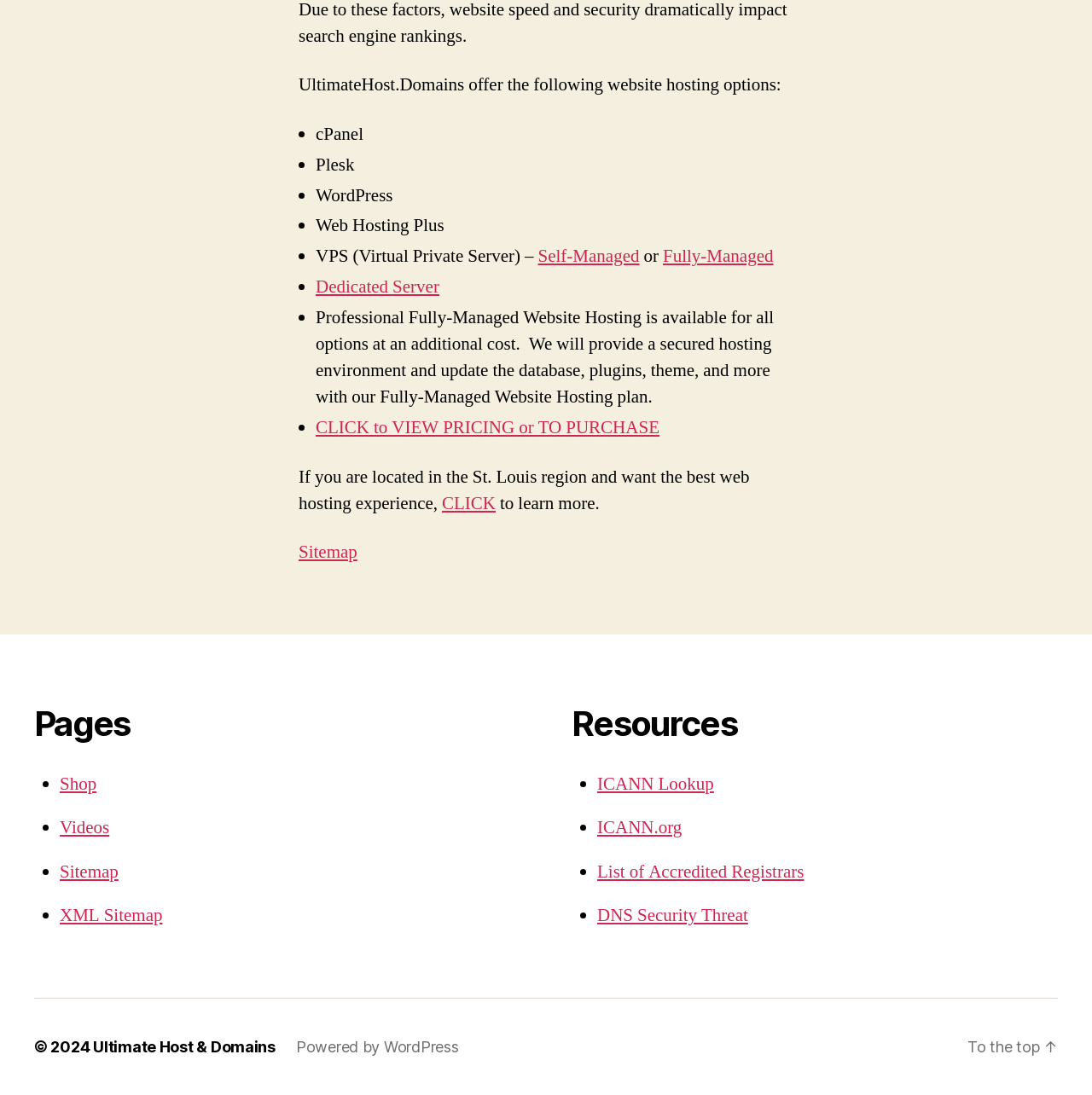Locate the bounding box coordinates of the area to click to fulfill this instruction: "Learn more about web hosting in the St. Louis region". The bounding box should be presented as four float numbers between 0 and 1, in the order [left, top, right, bottom].

[0.405, 0.449, 0.454, 0.47]